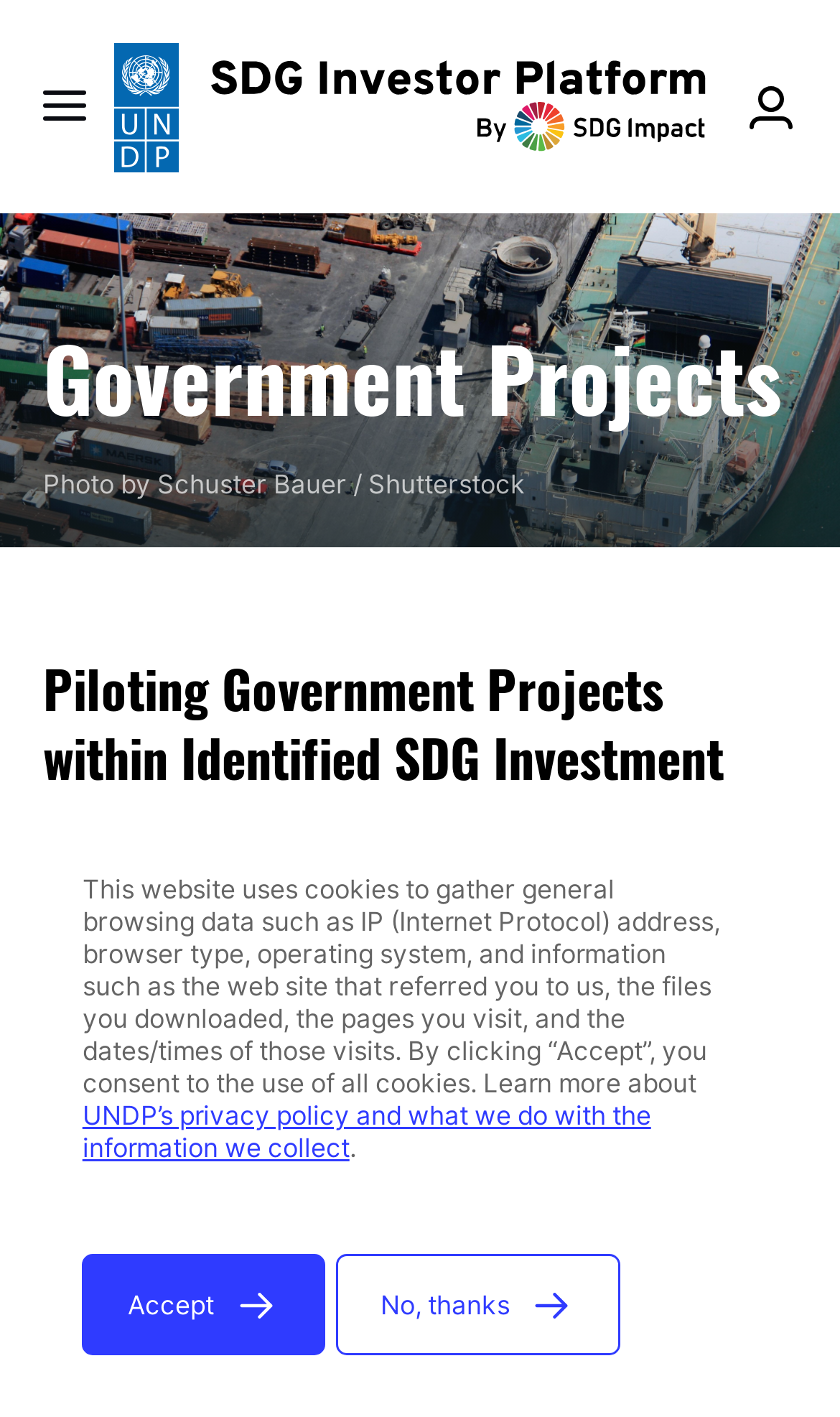What is the name of the platform?
Using the image as a reference, give an elaborate response to the question.

The name of the platform can be found in the top-left corner of the webpage, where it says 'SDG Investor Platform' with an image of the same name.